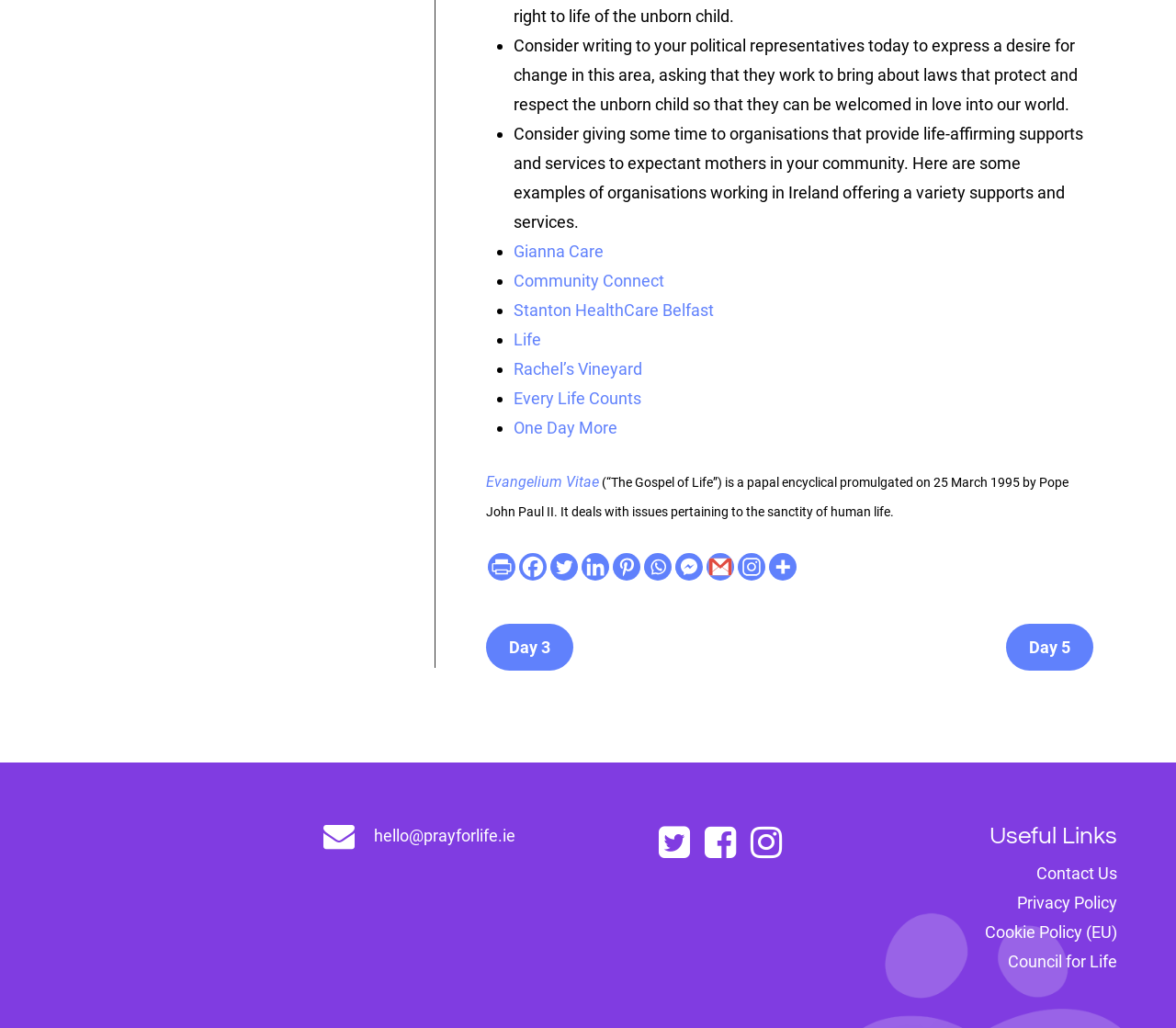Answer the question in one word or a short phrase:
How many social media links are available at the bottom of the webpage?

8